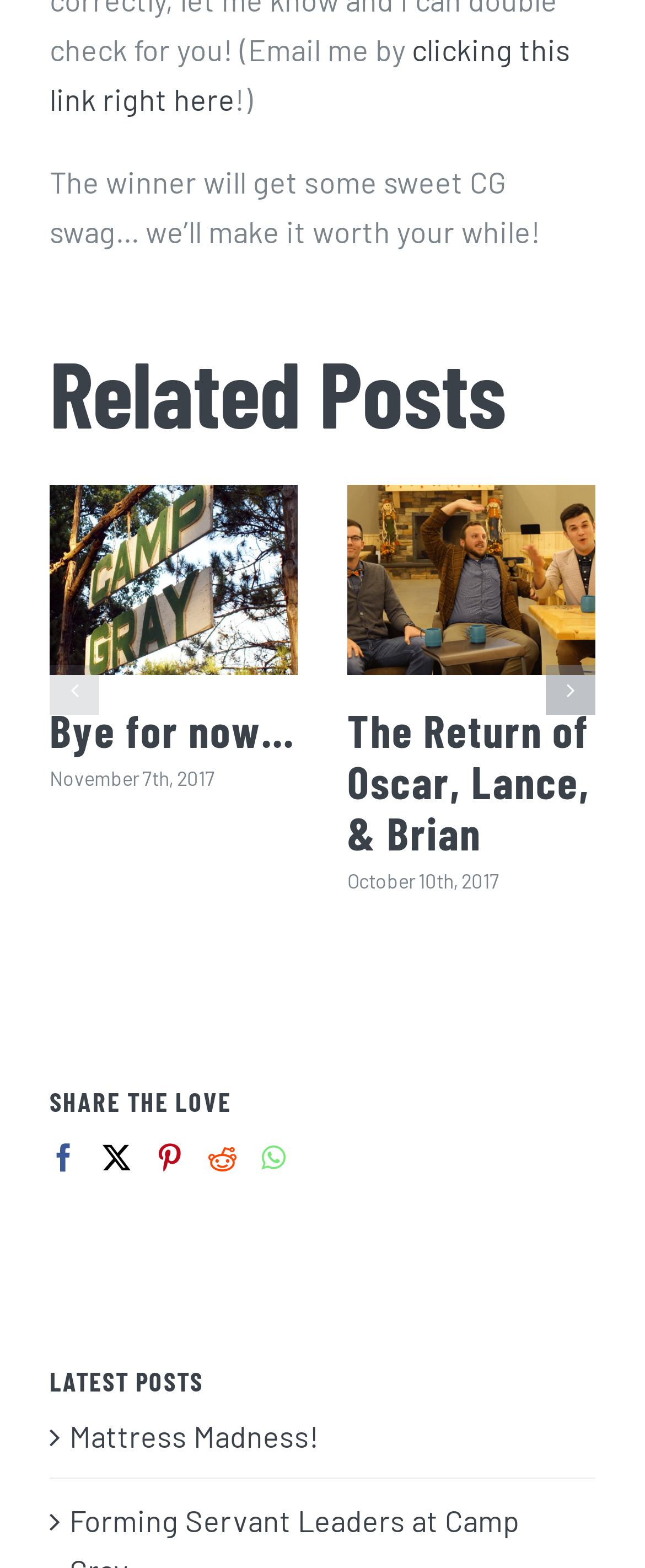Examine the image and give a thorough answer to the following question:
What social media platforms are available for sharing?

The links 'Facebook', 'Twitter', 'Pinterest', 'Reddit', and 'Whatsapp' are provided under the heading 'SHARE THE LOVE', which suggests that these social media platforms are available for sharing content.